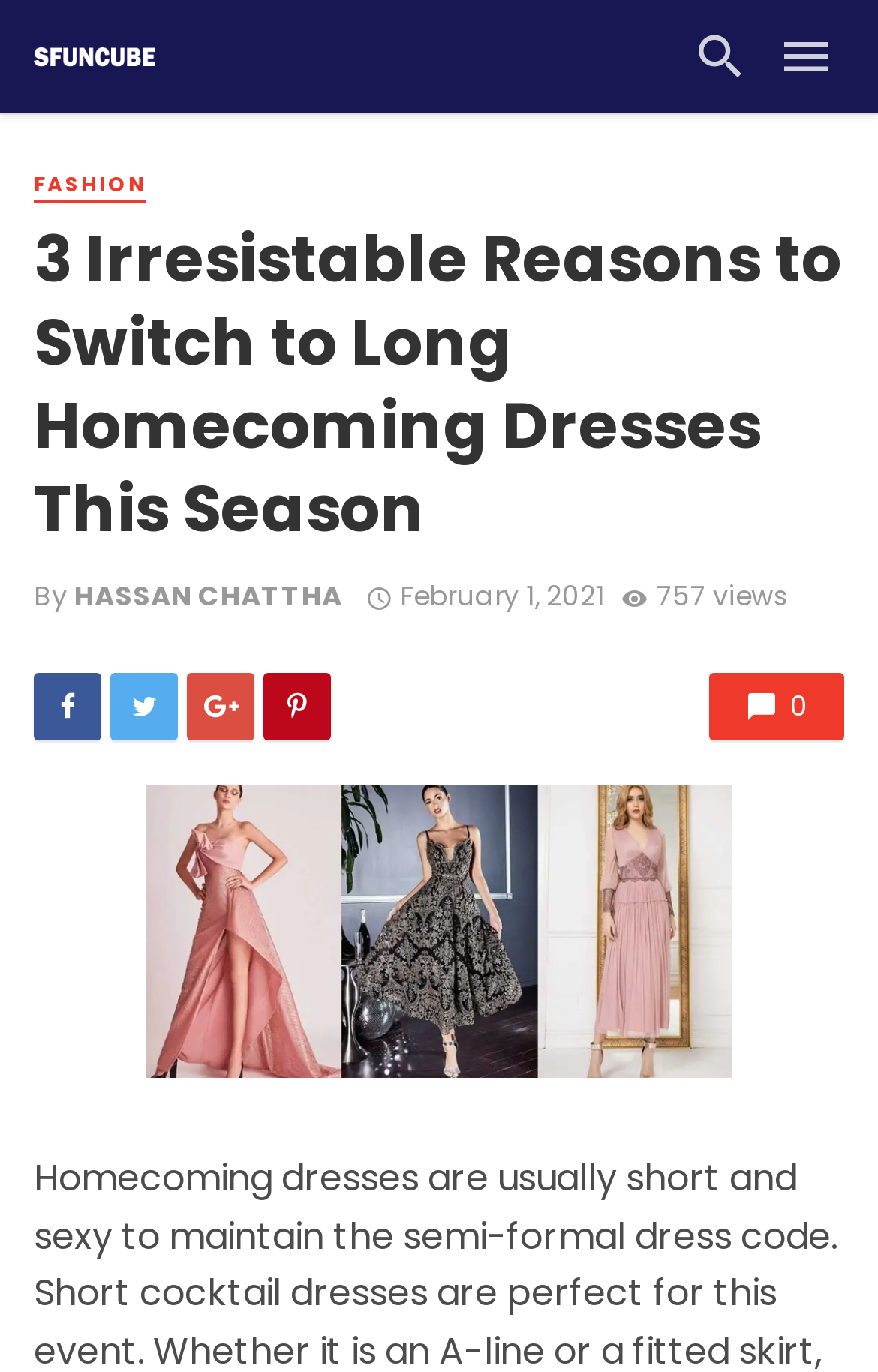Find the bounding box coordinates for the area that should be clicked to accomplish the instruction: "Go to the homepage".

[0.038, 0.125, 0.167, 0.147]